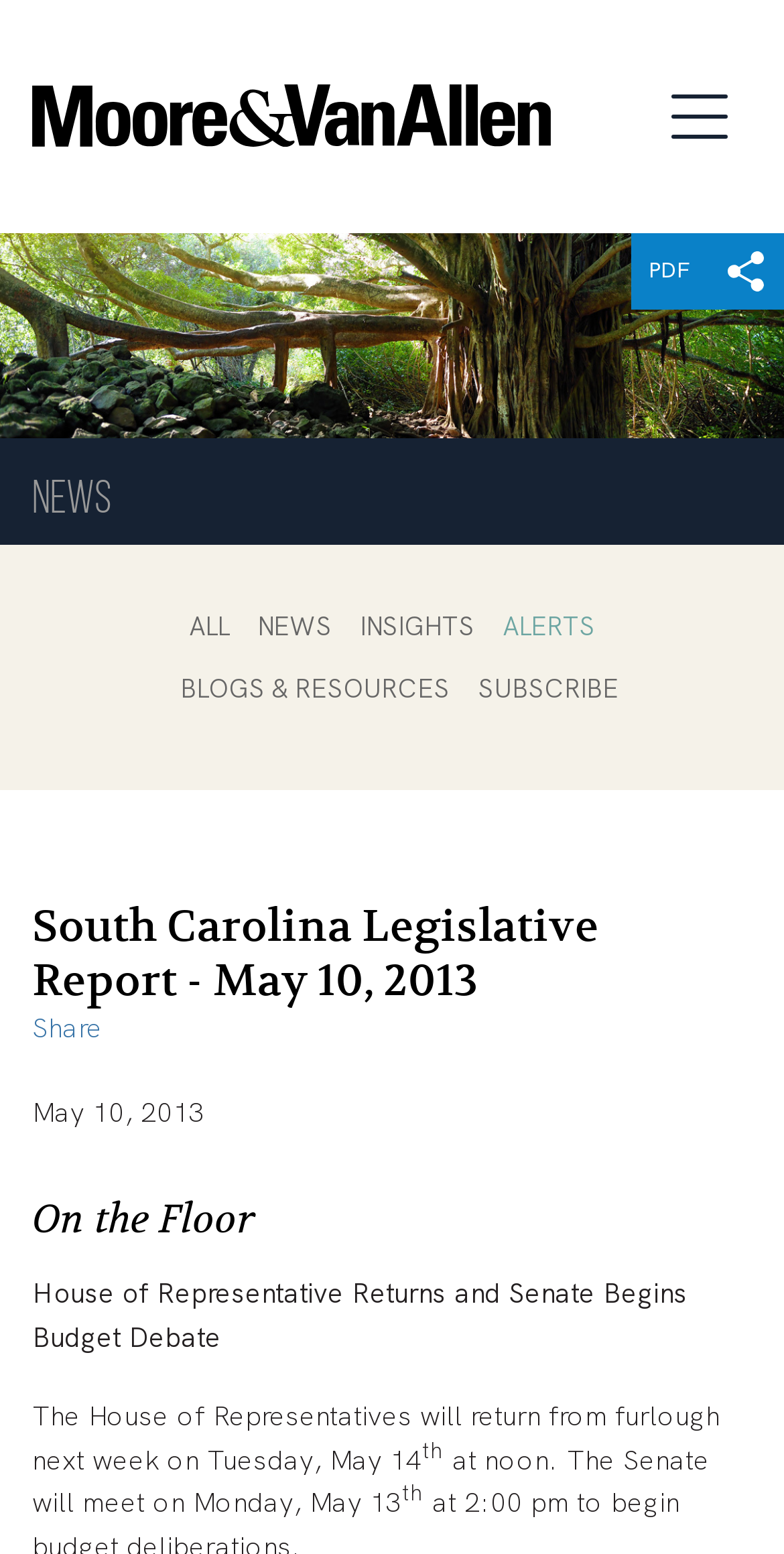What is the function of the button 'Menu'?
Based on the image, answer the question with as much detail as possible.

I found the function of the button 'Menu' by looking at its description 'controls: mainNav' which indicates that it controls the main navigation.